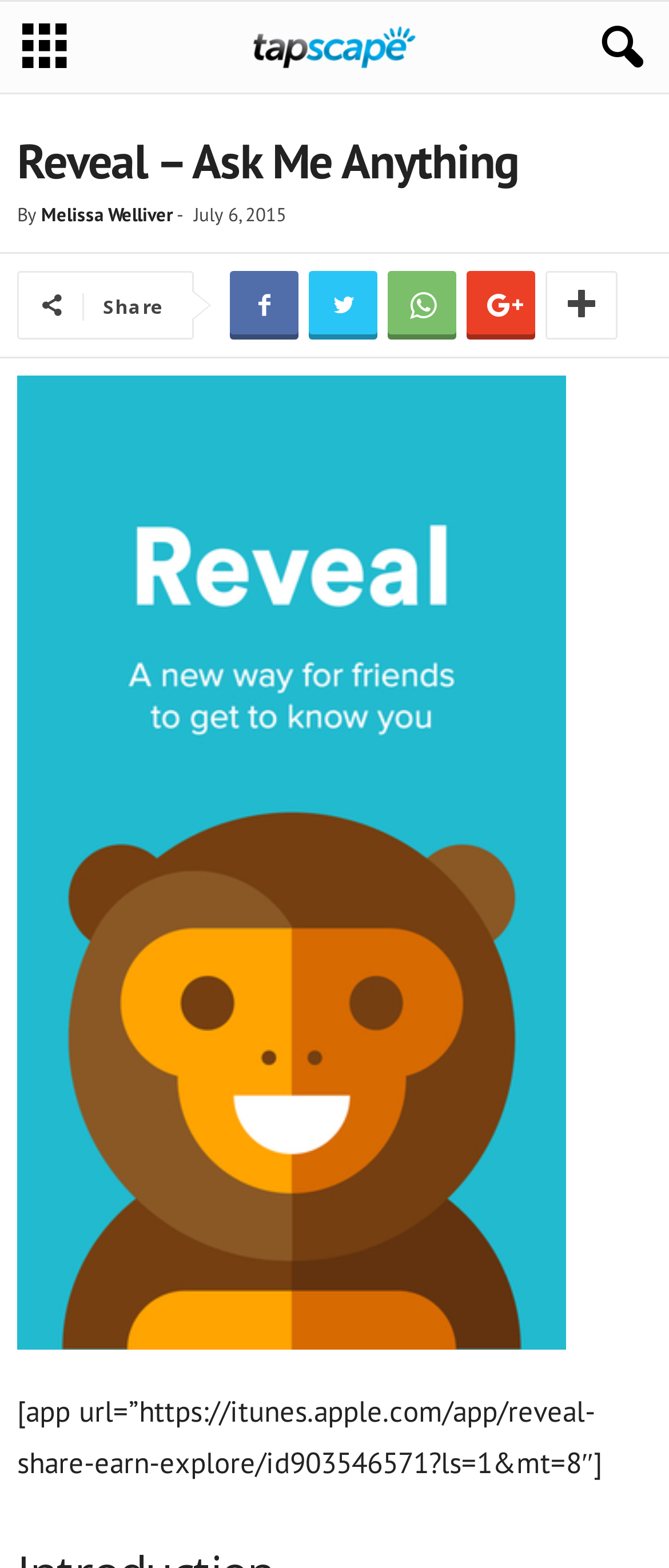Provide a thorough description of this webpage.

The webpage is about an article titled "Reveal - Ask Me Anything" on a website called Tapscape. At the top left corner, there is a logo of Tapscape. Next to the logo, there is a link with a icon. On the top right corner, there is a button with an icon.

Below the top section, there is a header section that spans almost the entire width of the page. The header section contains the title "Reveal – Ask Me Anything" in a large font, followed by the author's name "Melissa Welliver" and the date "July 6, 2015". 

Under the header section, there are five social media links with icons, aligned horizontally, with the text "Share" above them. 

The main content of the article is an image that takes up most of the page's width, with a link to the app's iTunes page at the bottom of the page. The article's content is not explicitly stated, but based on the meta description, it appears to be an introduction to a new social media app called Reveal.